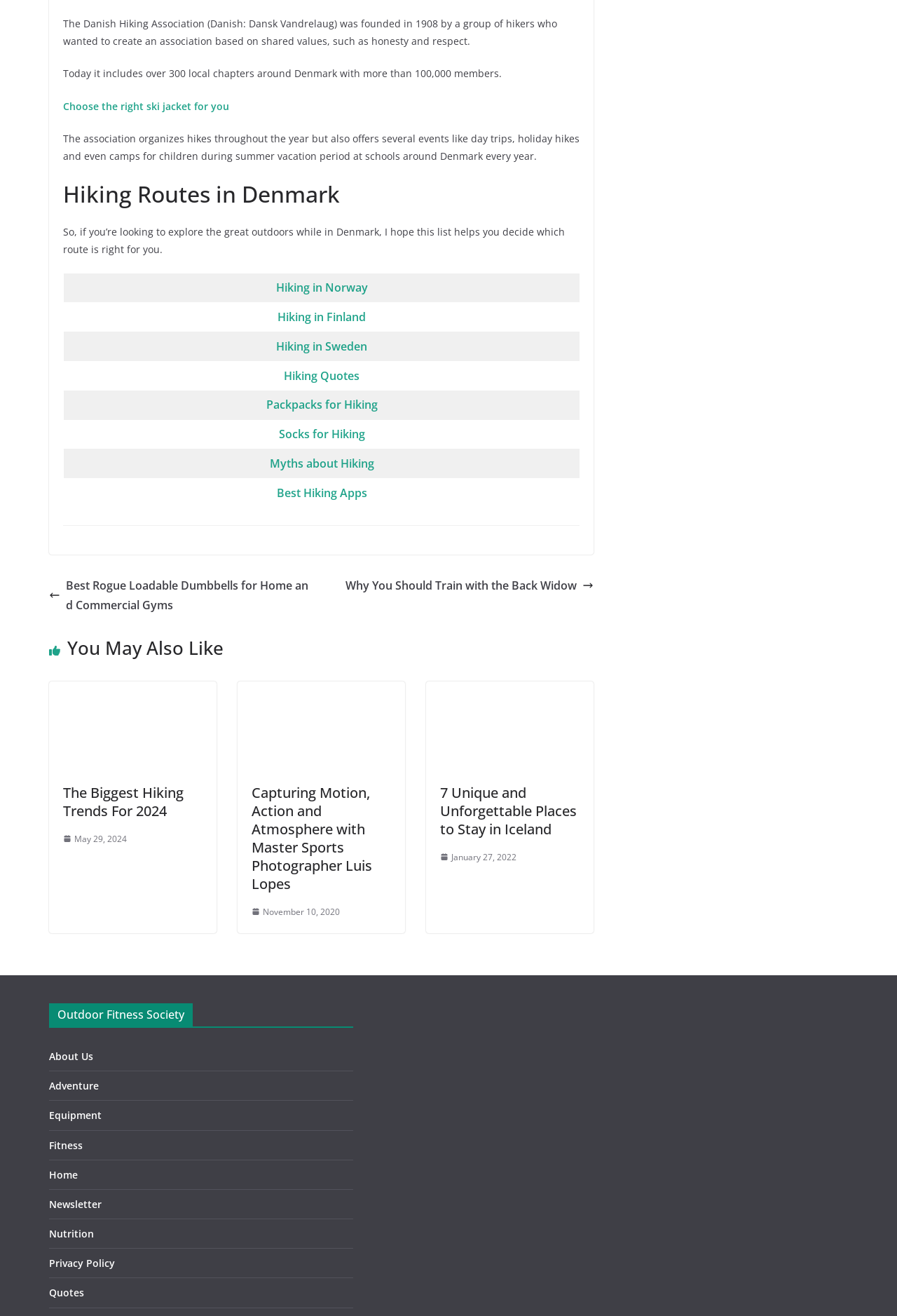What type of content is featured in the section 'You May Also Like'?
Please provide a single word or phrase based on the screenshot.

Images and links